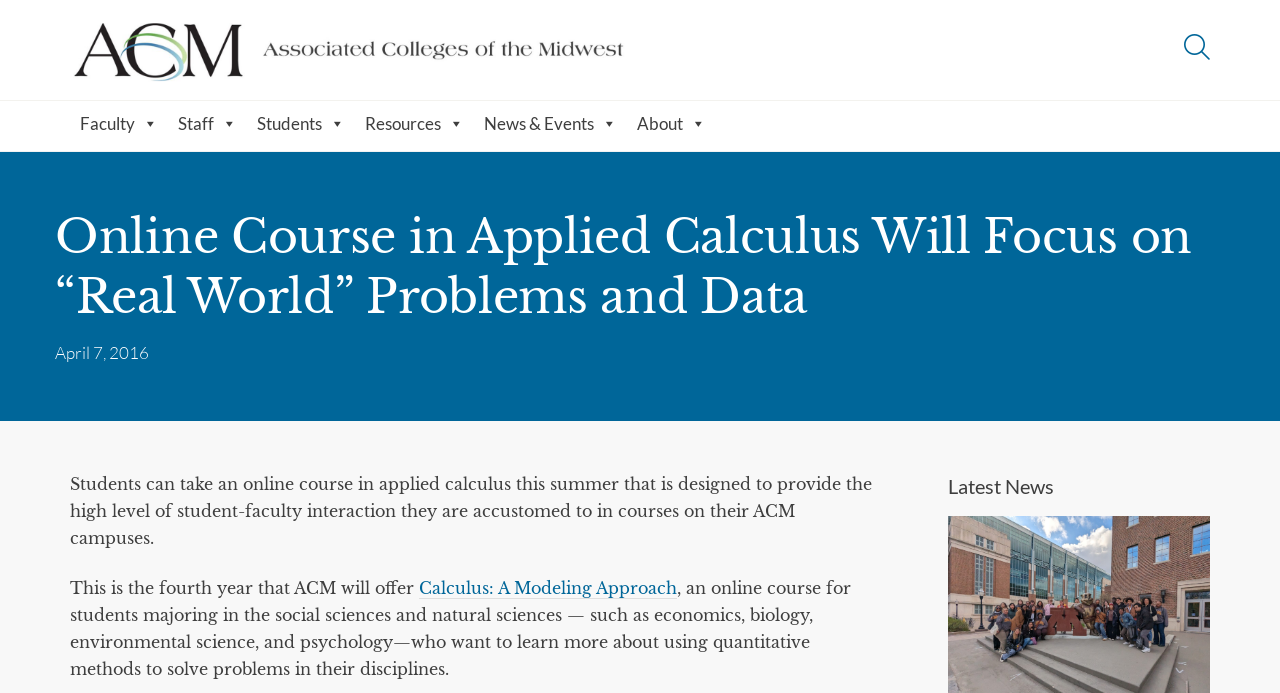Please identify the bounding box coordinates of the element that needs to be clicked to execute the following command: "read news posted on April 7, 2016". Provide the bounding box using four float numbers between 0 and 1, formatted as [left, top, right, bottom].

[0.043, 0.493, 0.116, 0.523]